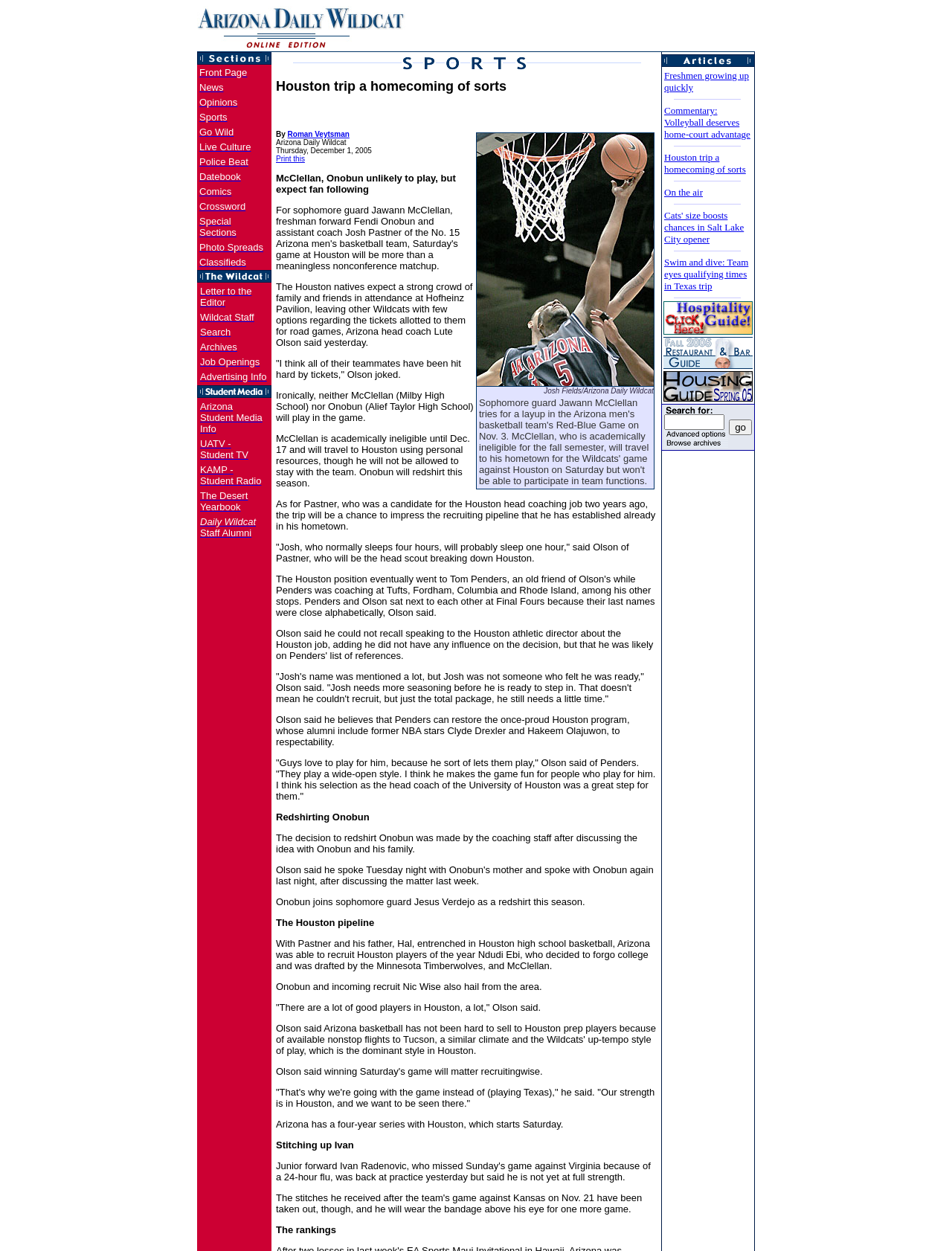Identify the bounding box coordinates for the UI element described as: "Sports". The coordinates should be provided as four floats between 0 and 1: [left, top, right, bottom].

[0.209, 0.089, 0.239, 0.098]